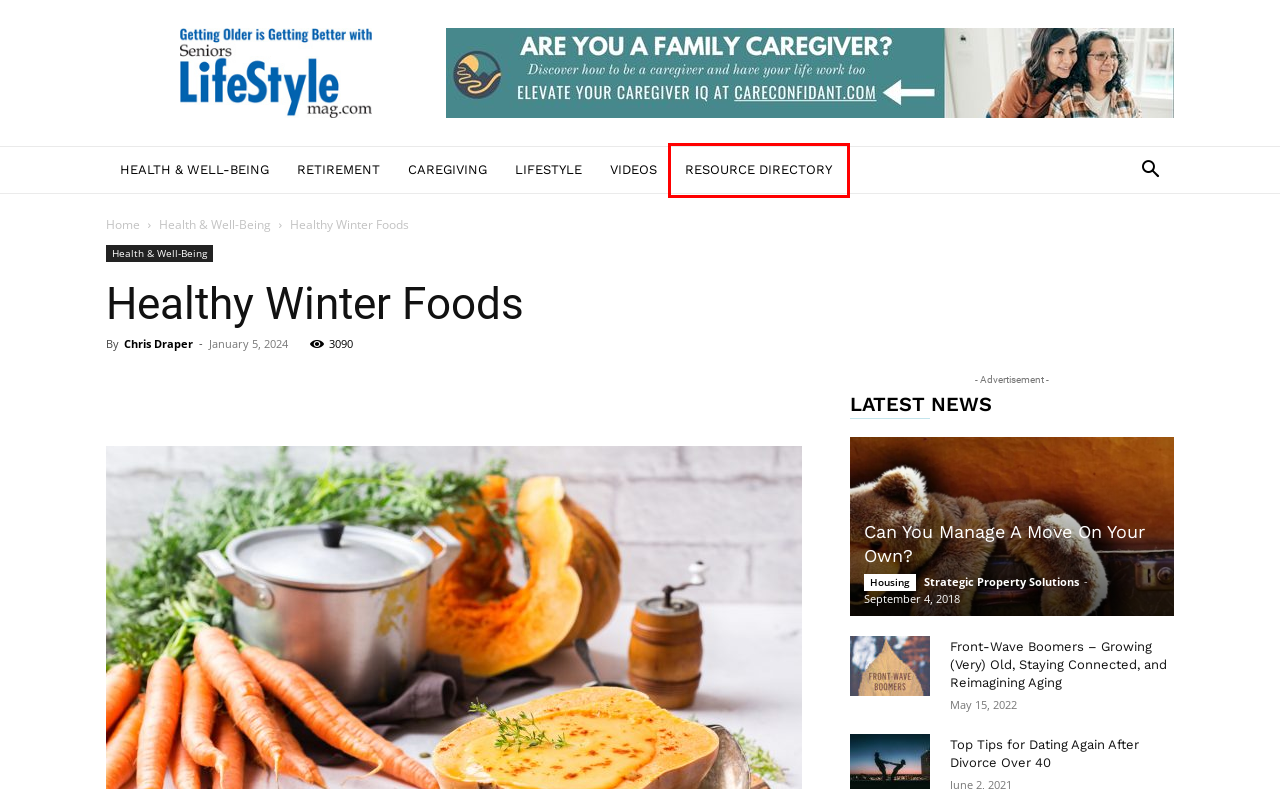Analyze the screenshot of a webpage with a red bounding box and select the webpage description that most accurately describes the new page resulting from clicking the element inside the red box. Here are the candidates:
A. Resource Directory | Seniors Lifestyle Magazine
B. Videos Archives | Seniors Lifestyle Magazine
C. Home | Seniors Lifestyle Magazine
D. SLM | Can You Manage A Move On Your Own?
E. Health & Well-Being Archives | Seniors Lifestyle Magazine
F. Housing Archives | Seniors Lifestyle Magazine
G. SLM | Top Tips for Dating Again After Divorce Over 40
H. SLM | Front-Wave Boomers - Growing (Very) Old, Staying Connected, and Reimagining Aging

A